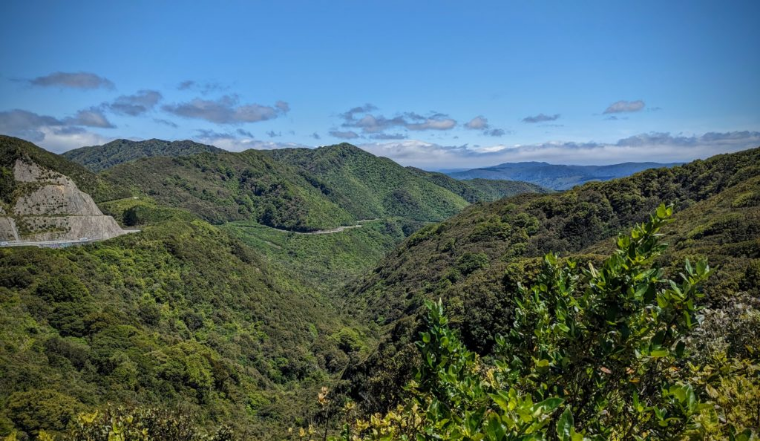Please give a concise answer to this question using a single word or phrase: 
What is the historical significance of the Rimutaka Crossing viewpoint?

World War I